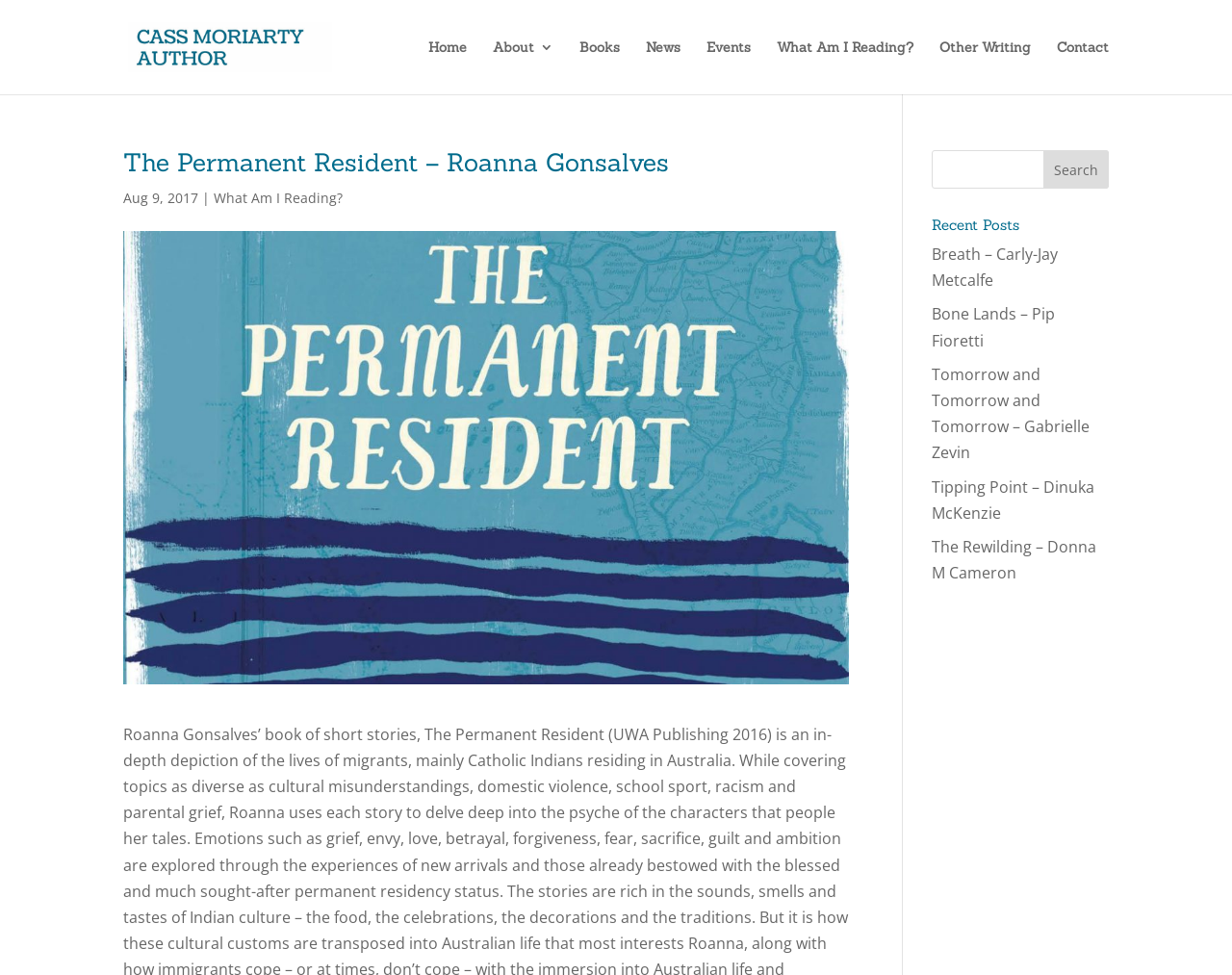What is the topic of the book 'The Permanent Resident'?
Using the image as a reference, answer the question in detail.

The answer can be found in the description of the book, which states 'Roanna Gonsalves’ book of short stories, The Permanent Resident (UWA Publishing 2016) is an in-depth depiction of the lives of migrants, mainly Catholic Indians residing in Australia...'.